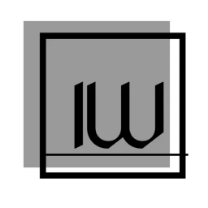Explain the scene depicted in the image, including all details.

The image features a stylized logo for "Immortal Wordsmith," characterized by bold, minimalistic design elements. The logo presents the letters "IW" in a sleek, modern font, enclosed within a rectangular frame that gives it a structured and professional appearance. Behind the logo, a subtle grey square serves as a backdrop, enhancing the visual contrast and making the logo stand out prominently. This artistic choice reflects the creative essence of the brand, which serves as a platform for writers and bloggers, encouraging a connection with diverse topics ranging from literature to lifestyle.